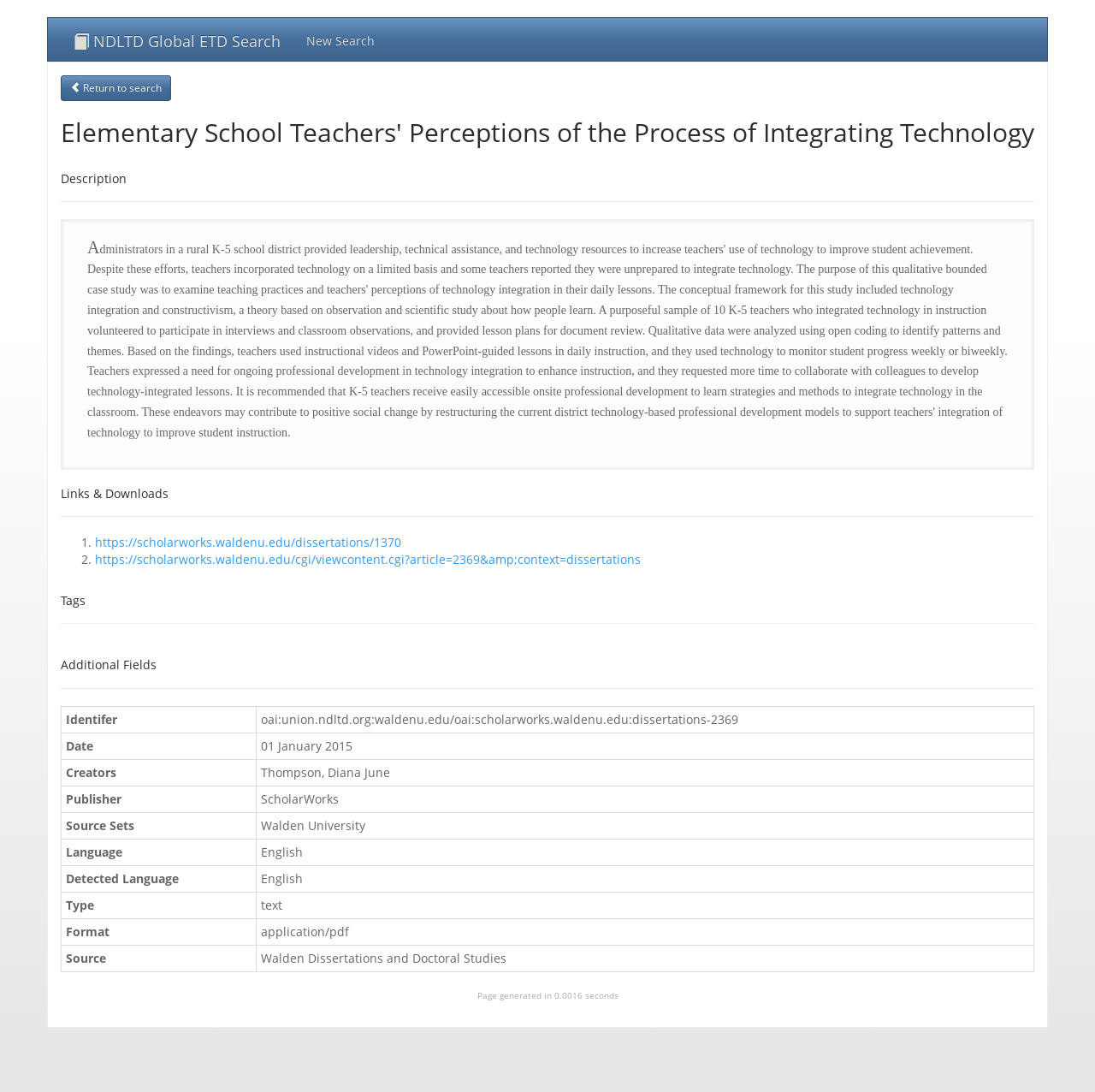Answer with a single word or phrase: 
How long did it take to generate the webpage?

0.0016 seconds